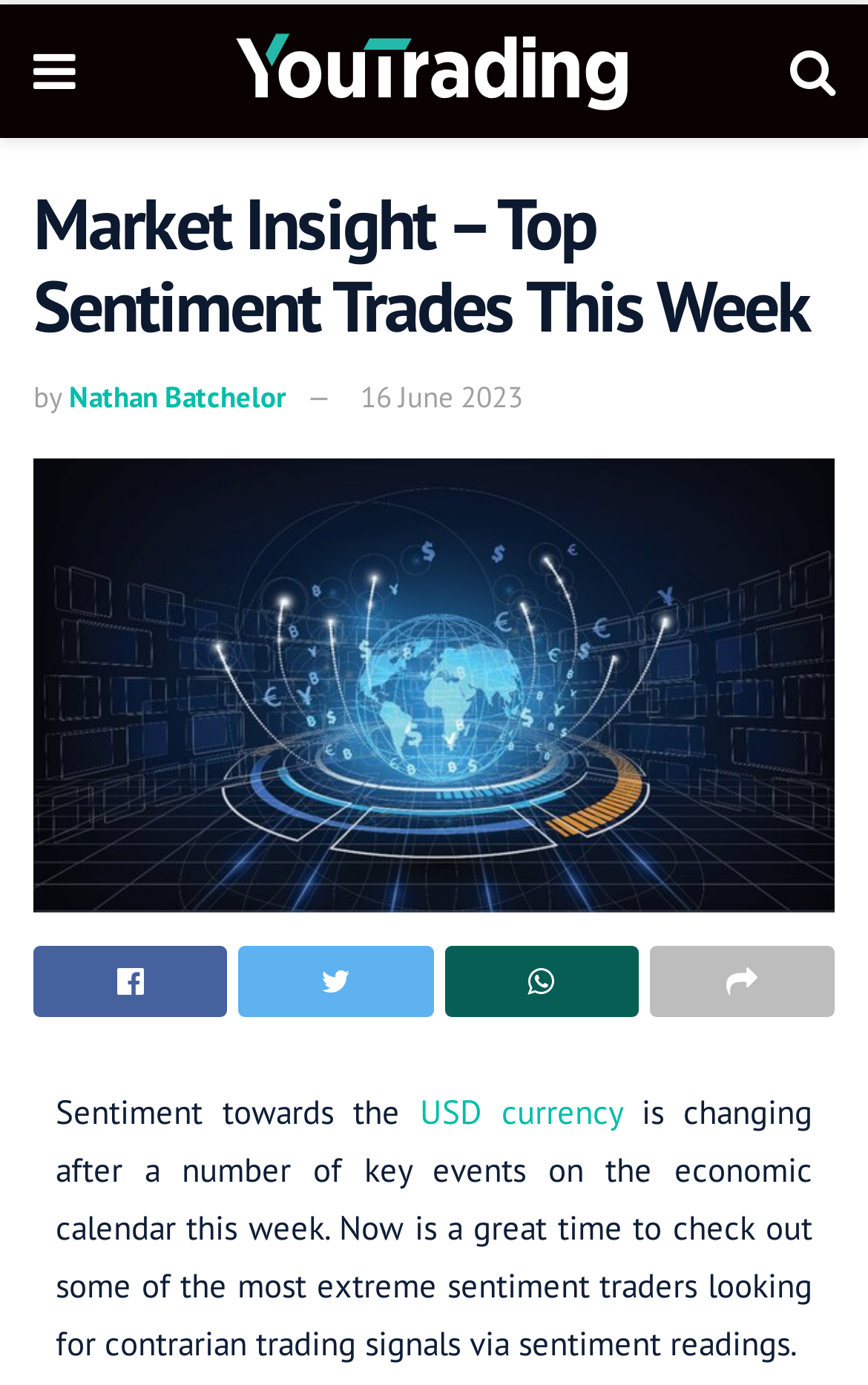Find and extract the text of the primary heading on the webpage.

Market Insight – Top Sentiment Trades This Week